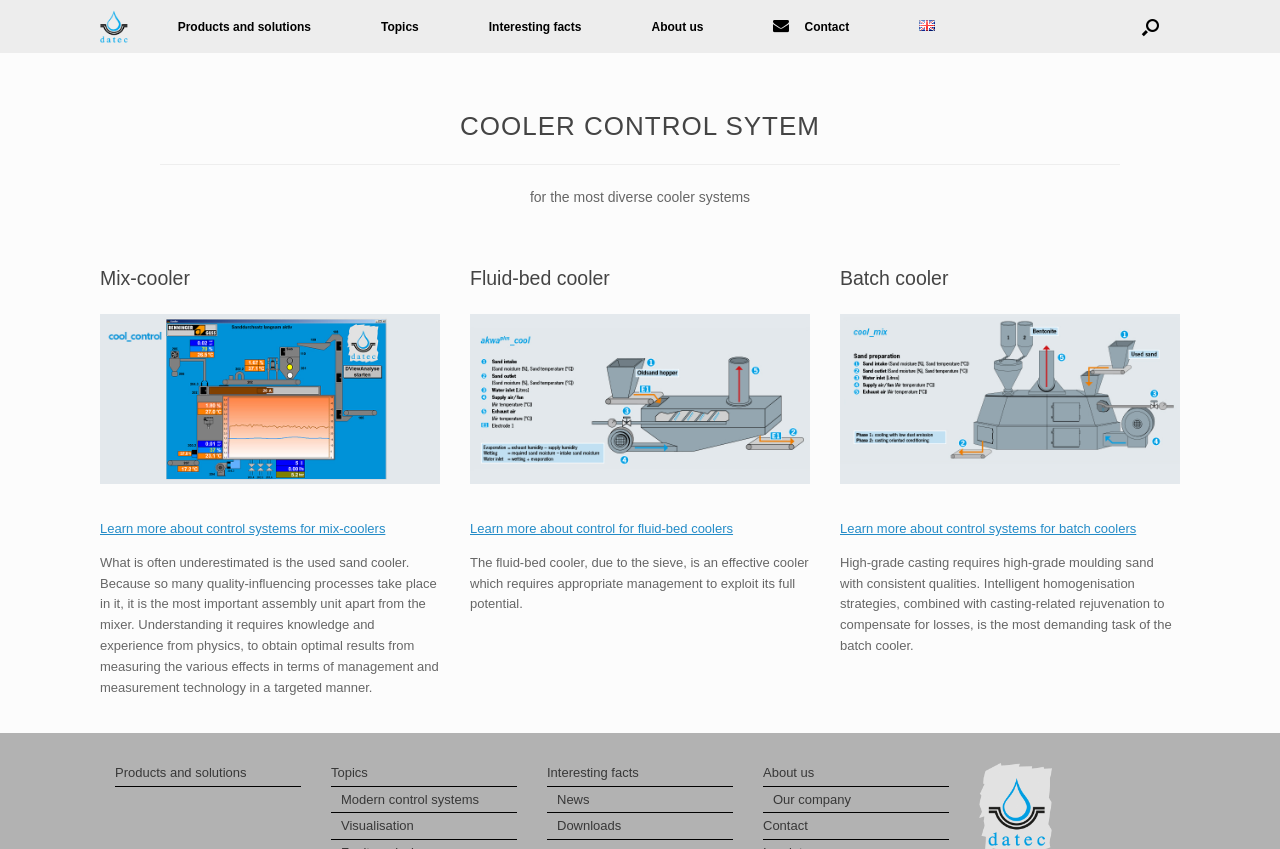With reference to the image, please provide a detailed answer to the following question: What is the language of the webpage?

The language of the webpage is English, as indicated by the link 'English' at the top right corner of the webpage, which also has a corresponding image.